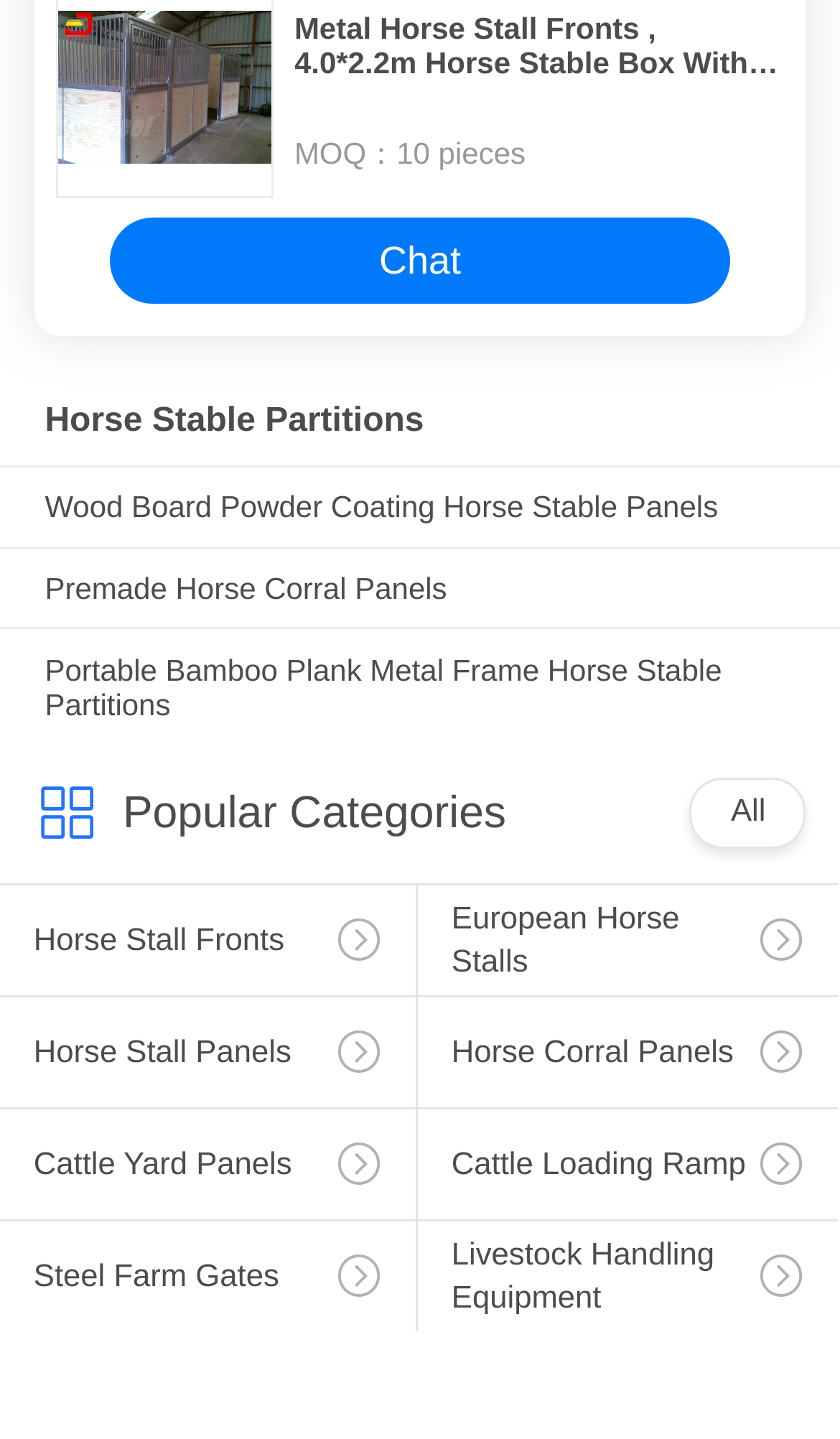Analyze the image and deliver a detailed answer to the question: How many categories are listed under 'Popular Categories'?

There are 9 links listed under the category 'Popular Categories', including 'Horse Stall Fronts', 'European Horse Stalls', 'Horse Stall Panels', and others.